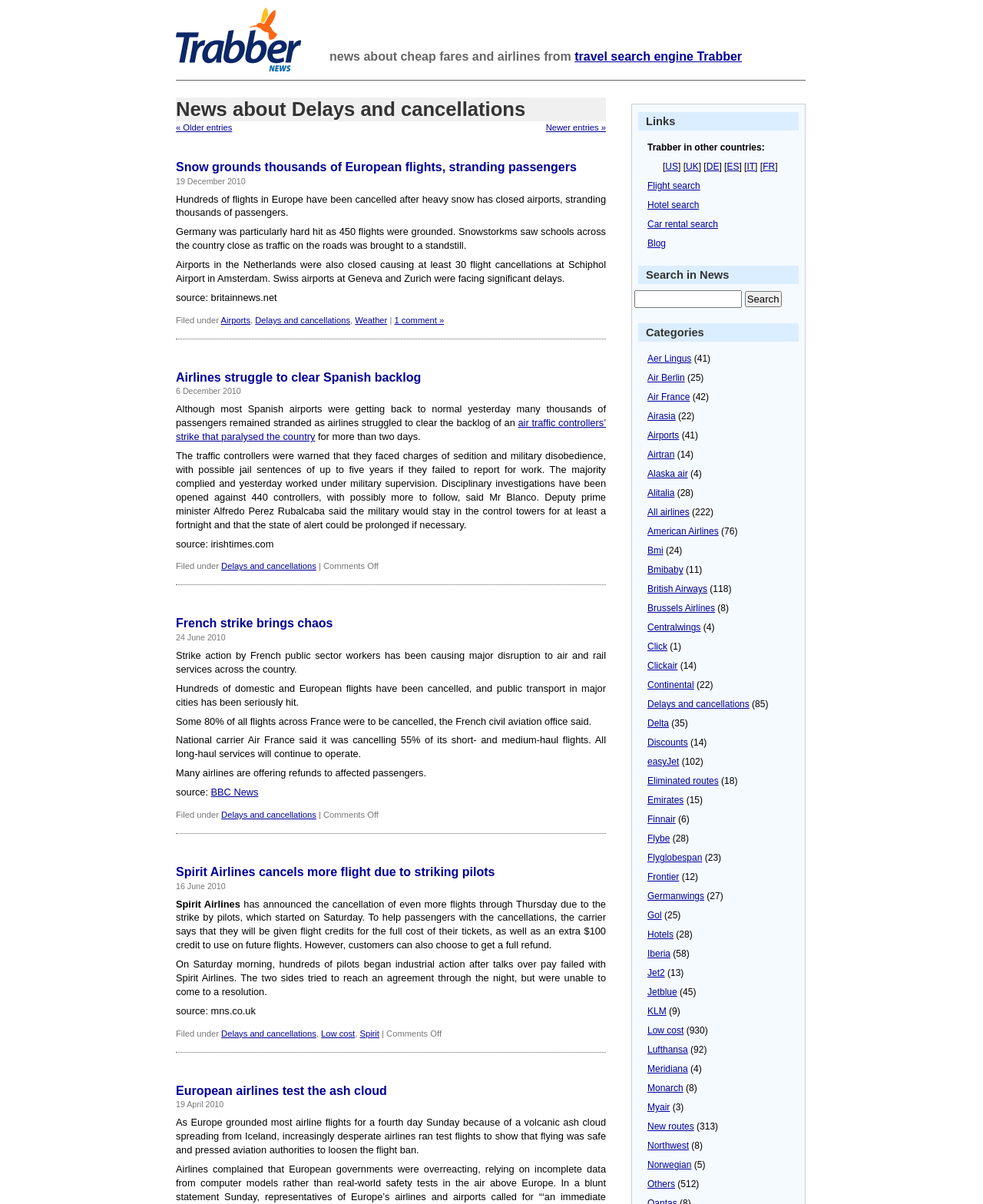Determine the bounding box coordinates of the region to click in order to accomplish the following instruction: "read more about Airlines struggle to clear Spanish backlog". Provide the coordinates as four float numbers between 0 and 1, specifically [left, top, right, bottom].

[0.179, 0.308, 0.428, 0.319]